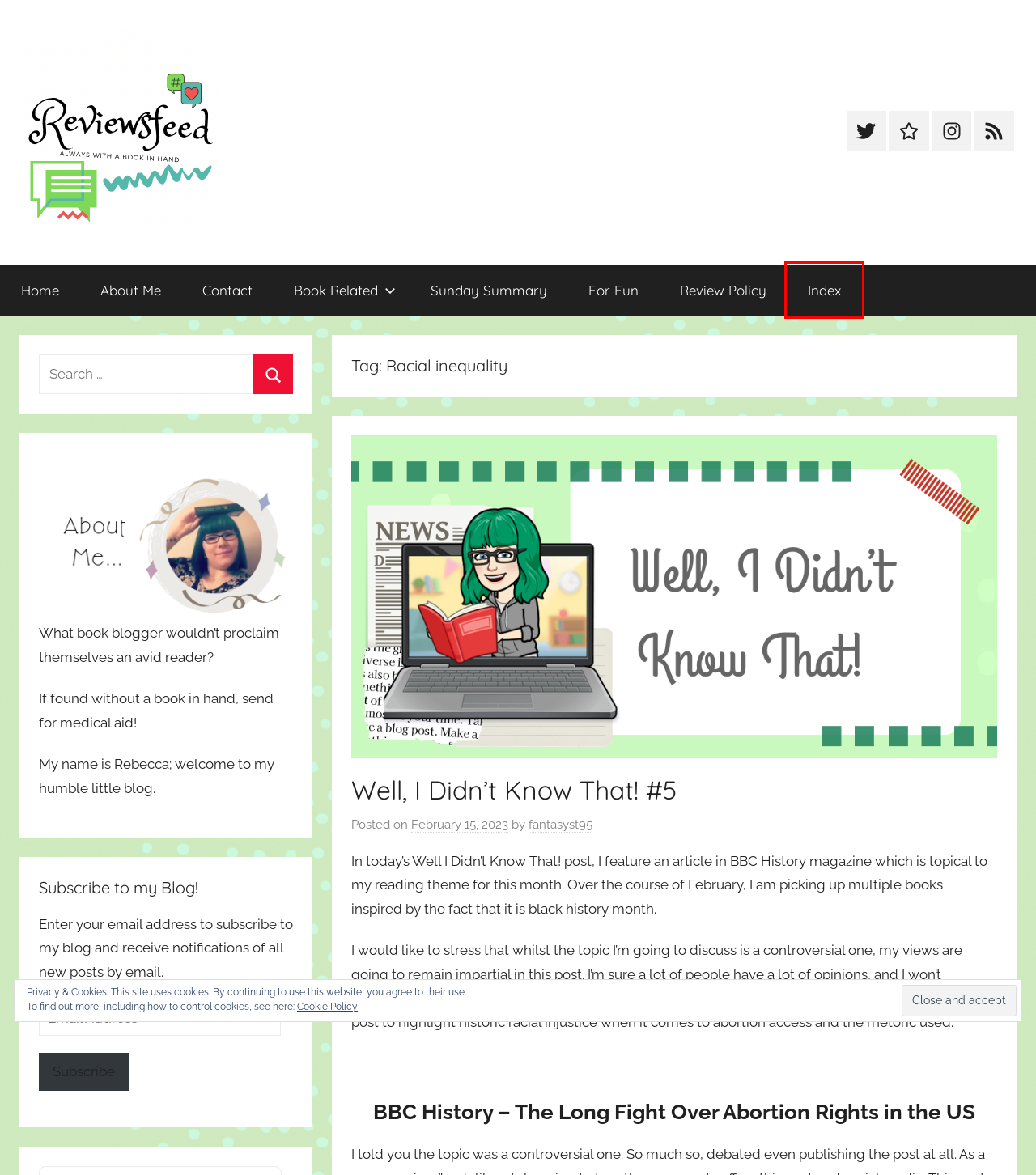Given a screenshot of a webpage with a red bounding box highlighting a UI element, determine which webpage description best matches the new webpage that appears after clicking the highlighted element. Here are the candidates:
A. sunday summary Archives - ReviewsFeed
B. Review Index - ReviewsFeed
C. Well, I Didn’t Know That! #5 - ReviewsFeed
D. Contact - ReviewsFeed
E. About - ReviewsFeed
F. Book Related Archives - ReviewsFeed
G. fantasyst95, Author at ReviewsFeed
H. ReviewsFeed -

B